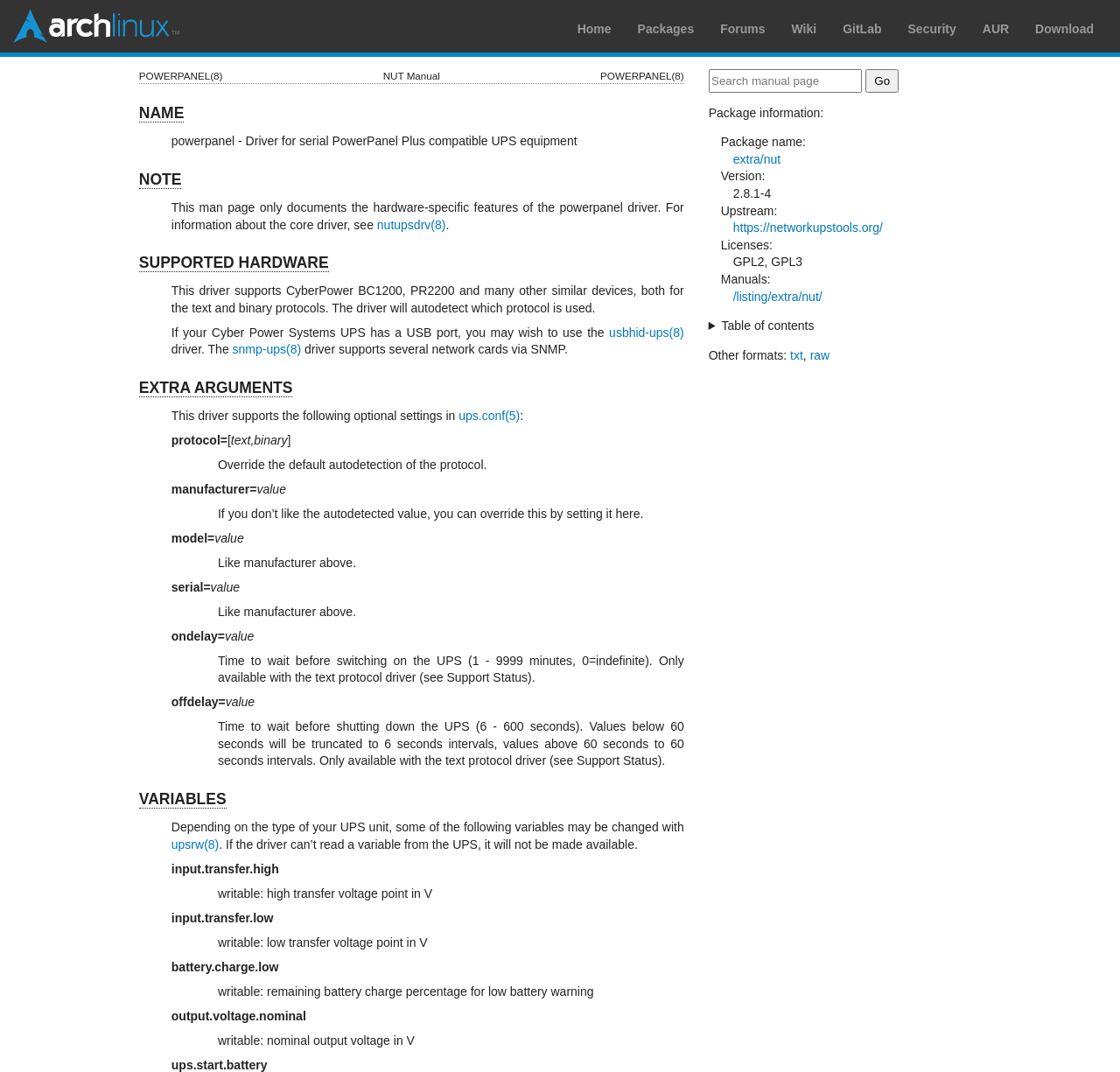Use a single word or phrase to answer the following:
How many links are there in the top navigation bar?

9